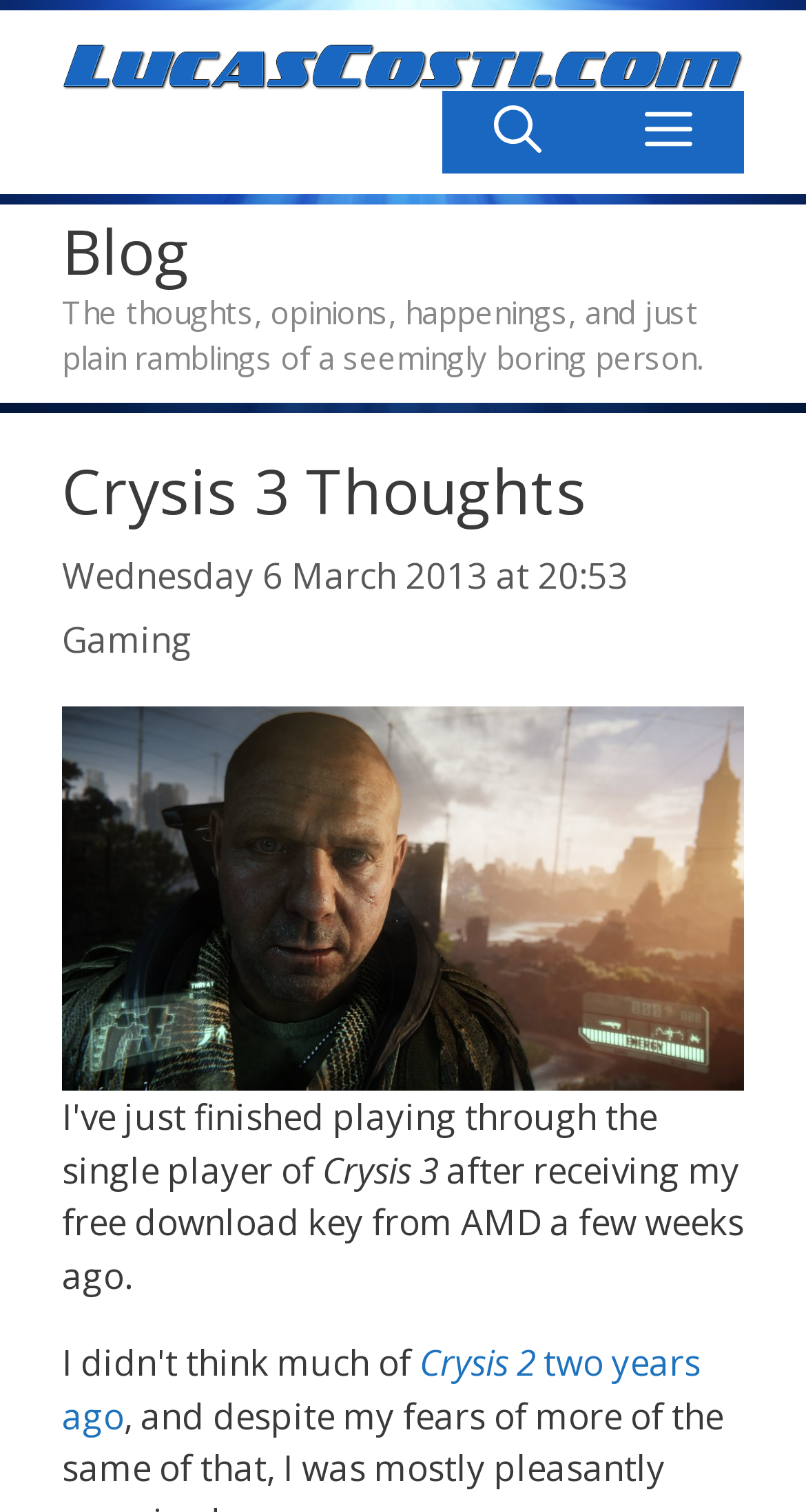Can you look at the image and give a comprehensive answer to the question:
Who provided the free download key?

The text 'after receiving my free download key from AMD a few weeks ago' indicates that AMD provided the free download key.